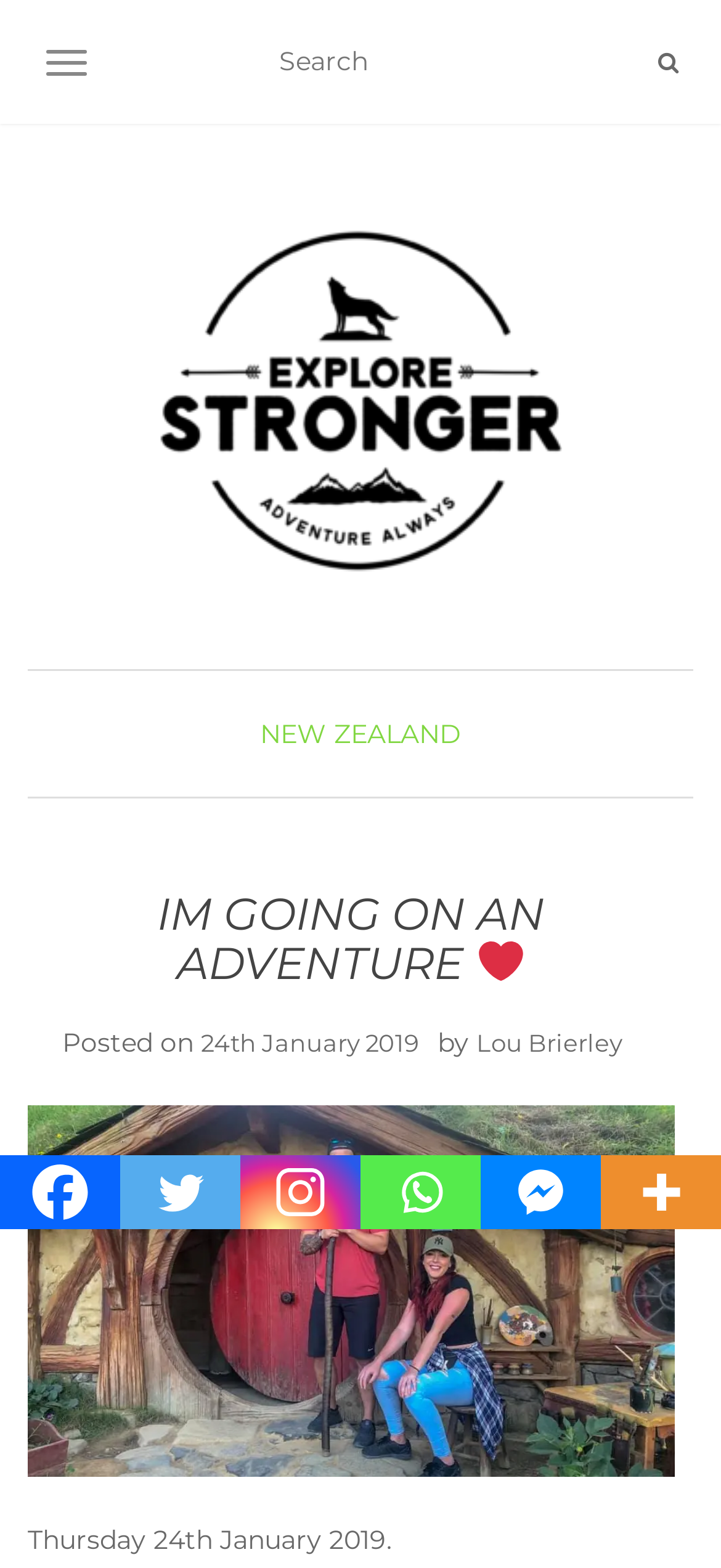Give a complete and precise description of the webpage's appearance.

This webpage appears to be a blog post or article page. At the top, there is a navigation toggle button and a search textbox with a search icon button to its right. Below these elements, there is a prominent link to "Explore Stronger" with an accompanying image. 

To the right of the "Explore Stronger" link, there is a link to "NEW ZEALAND" which serves as a header for the main content. The main content is headed by a large title "IM GOING ON AN ADVENTURE ❤️" with a heart icon image embedded within the text. Below the title, there is a line of text indicating the post date "Posted on 24th January 2019" and the author "by Lou Brierley". 

Further down, there is a repetition of the title "IM GOING ON AN ADVENTURE ❤️" as a link, followed by a paragraph of text "Thursday 24th January 2019." 

At the bottom of the page, there are social media links to Facebook, Twitter, Instagram, Whatsapp, Facebook Messenger, and More, each accompanied by an icon image.